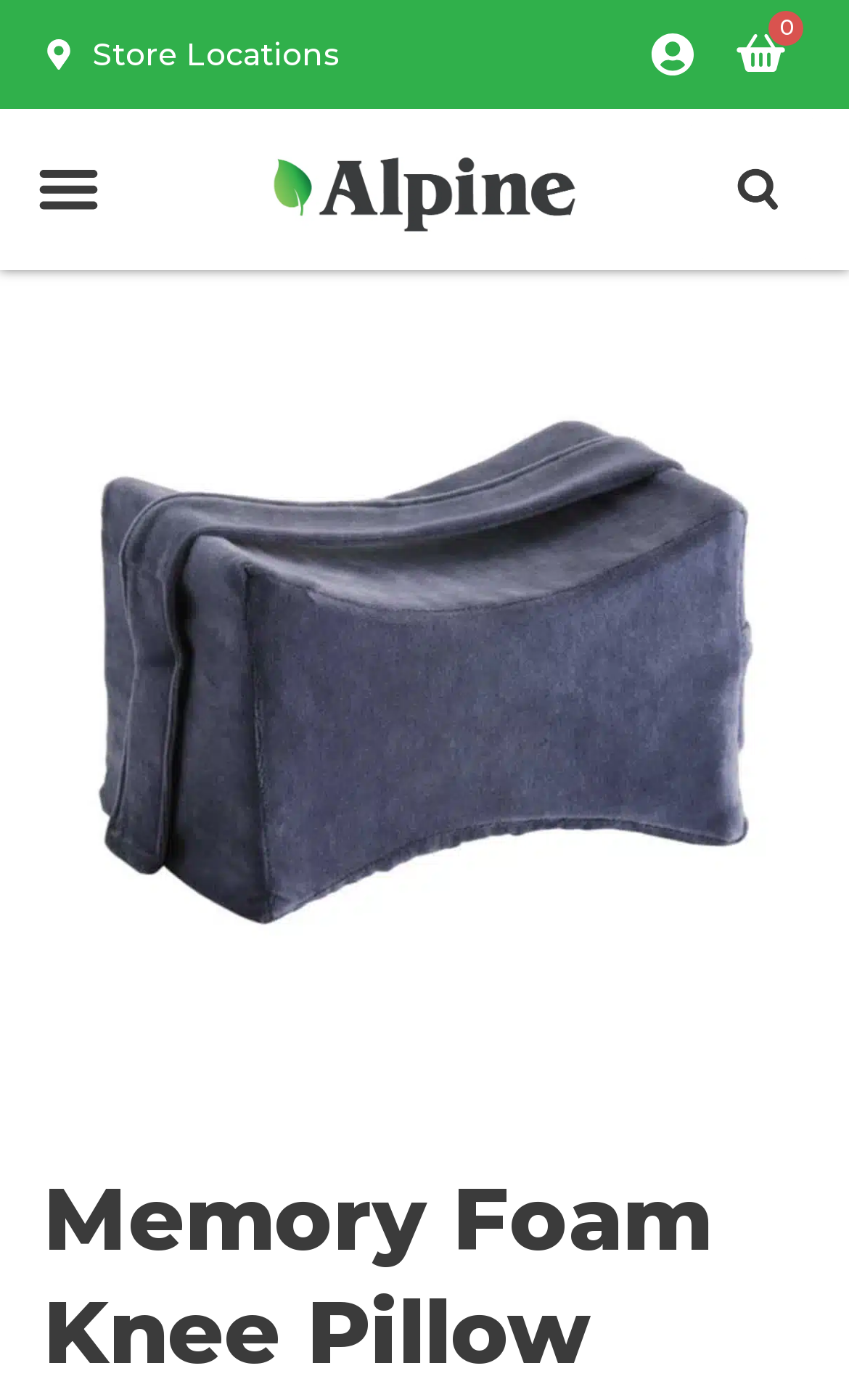Please provide a detailed answer to the question below based on the screenshot: 
What is the name of the product on this webpage?

I determined the answer by looking at the heading element with the text 'Memory Foam Knee Pillow' which is located at the bottom of the webpage. This heading is likely to be the title of the product being displayed on the webpage.